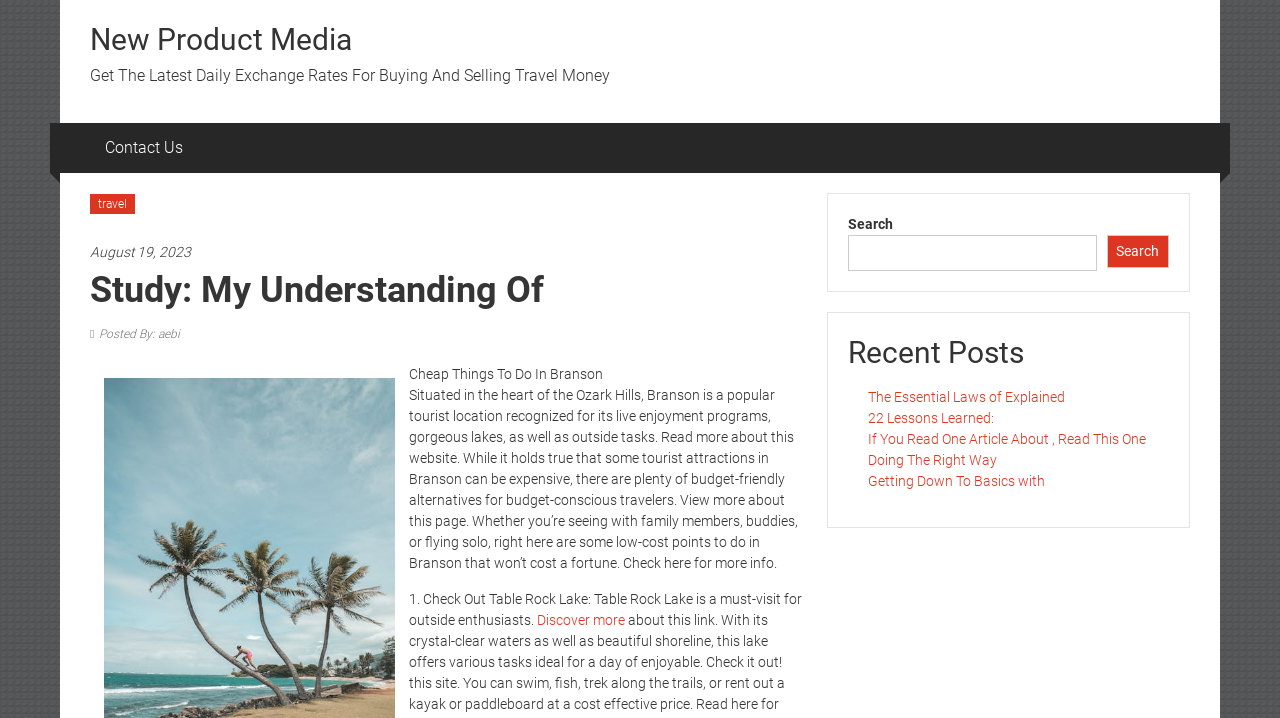What is the location of Branson?
Based on the screenshot, provide your answer in one word or phrase.

Ozark Hills